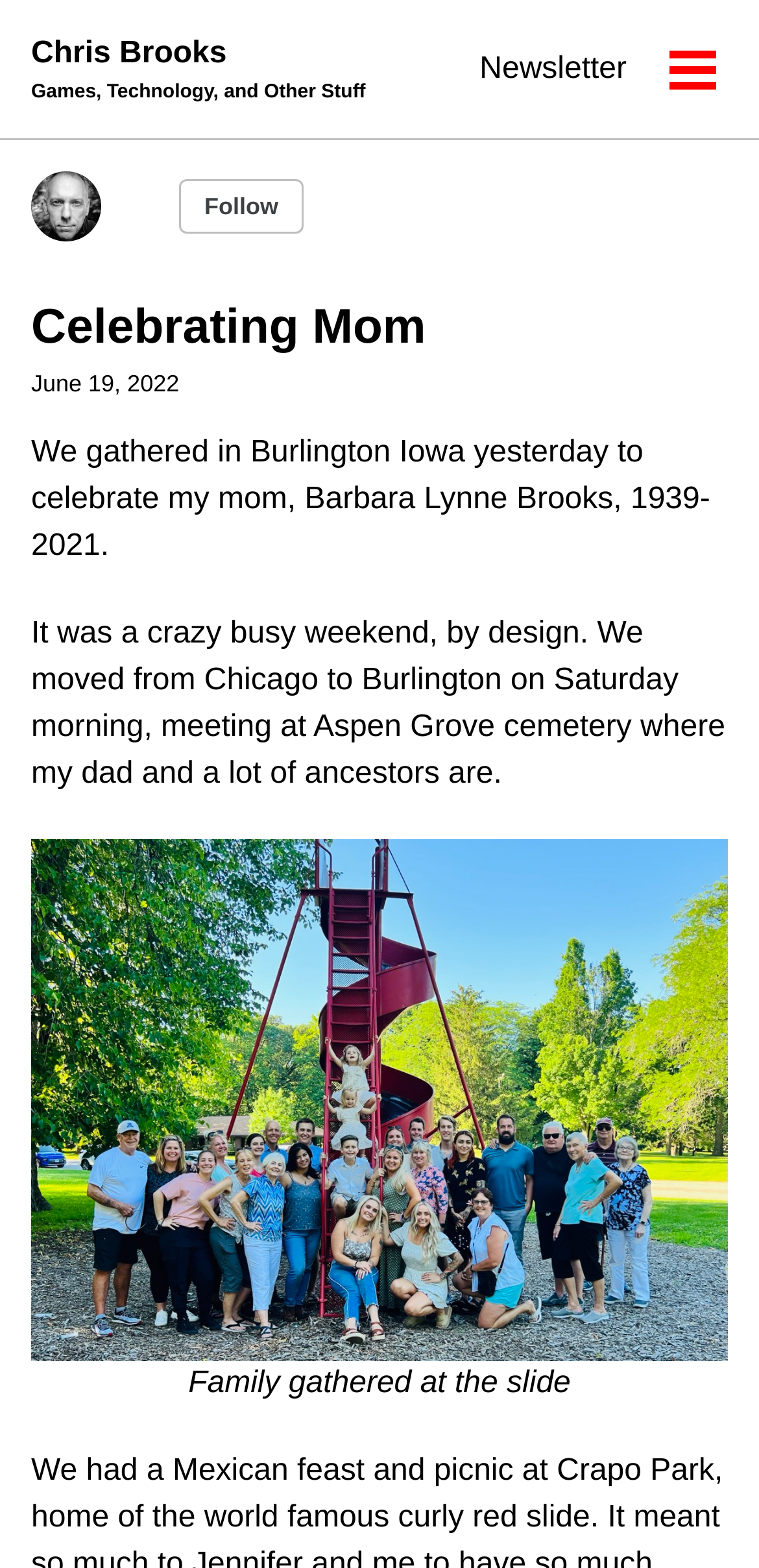Use the information in the screenshot to answer the question comprehensively: What is the name of the cemetery mentioned?

The name of the cemetery is mentioned in the second paragraph, where it is stated that 'We met at Aspen Grove cemetery where my dad and a lot of ancestors are'.